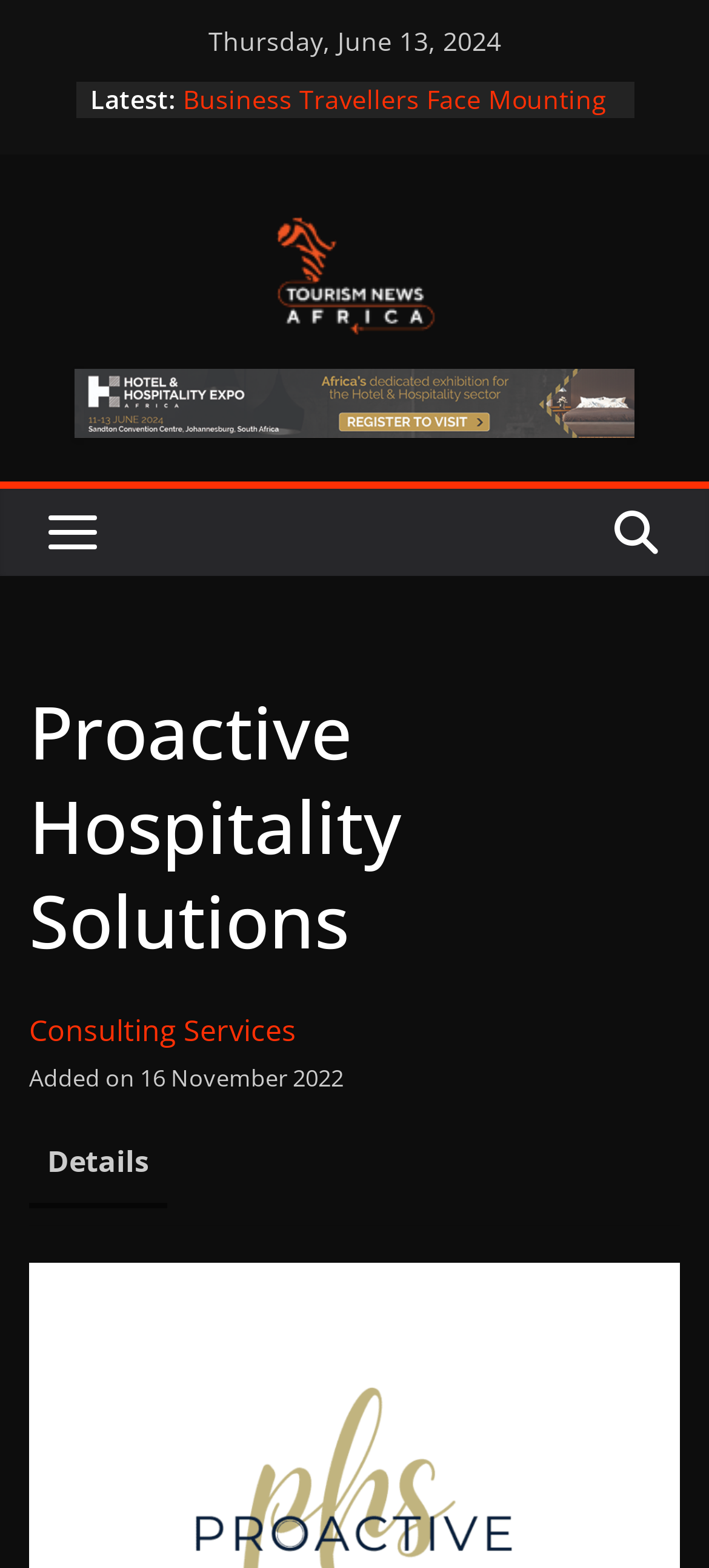Respond to the following query with just one word or a short phrase: 
What is the date of the latest news article?

Thursday, June 13, 2024